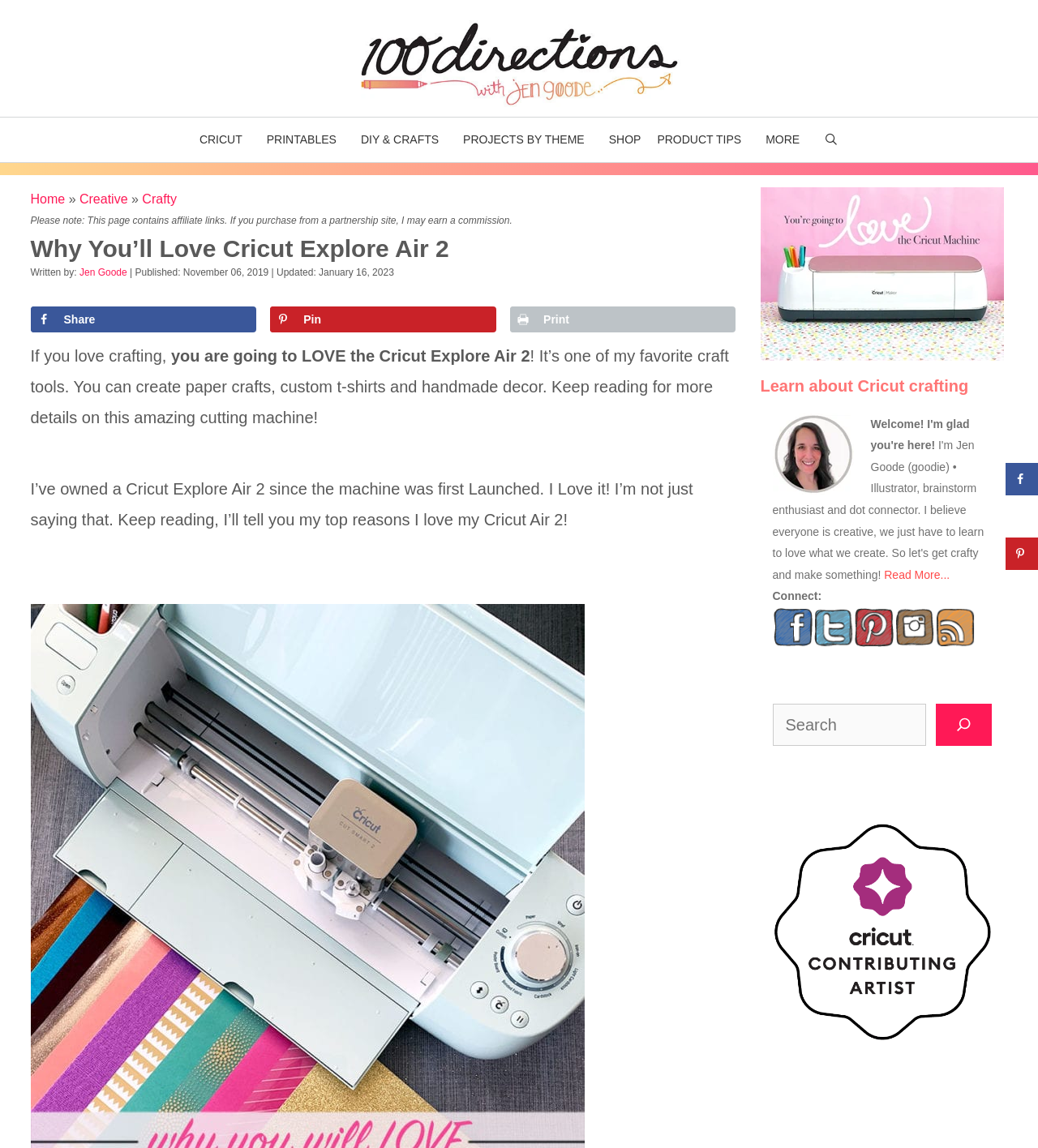Using the details from the image, please elaborate on the following question: What is the name of the website?

I determined the name of the website by looking at the banner element at the top of the webpage, which contains the text '100 Directions'.